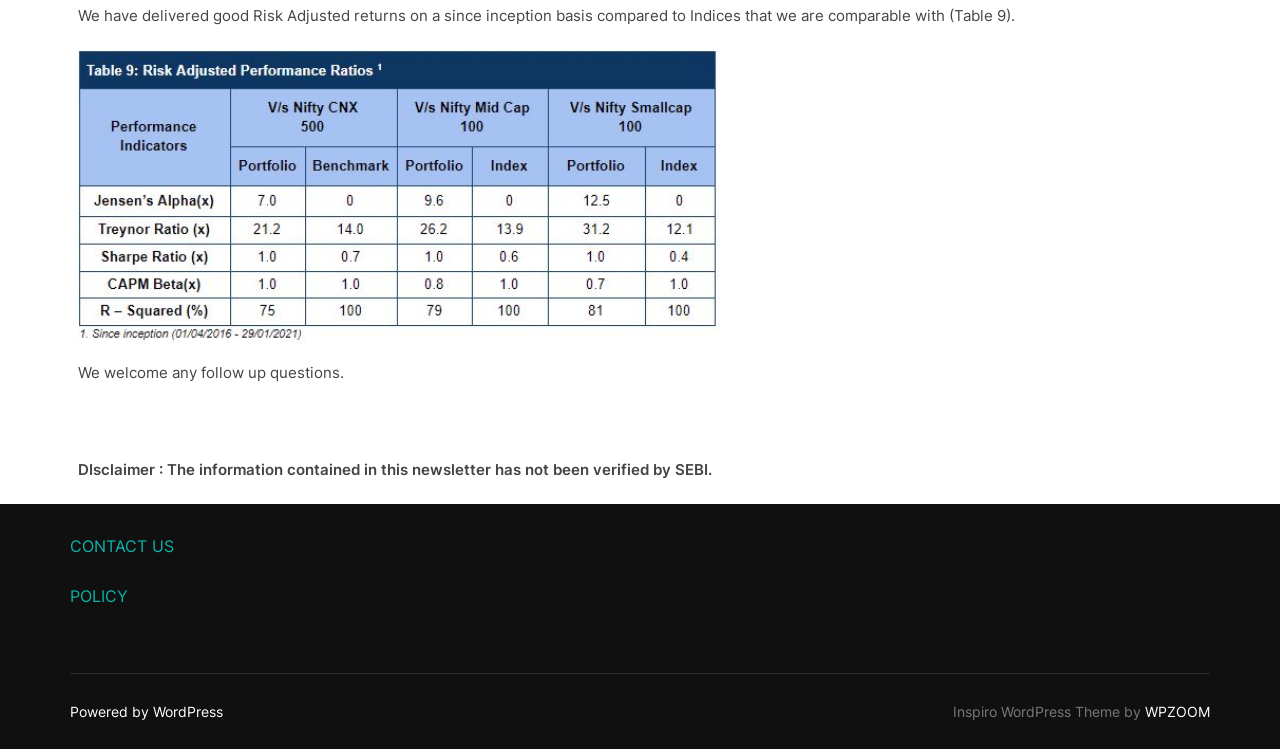Give a one-word or phrase response to the following question: What is the main topic of the text?

Risk Adjusted returns